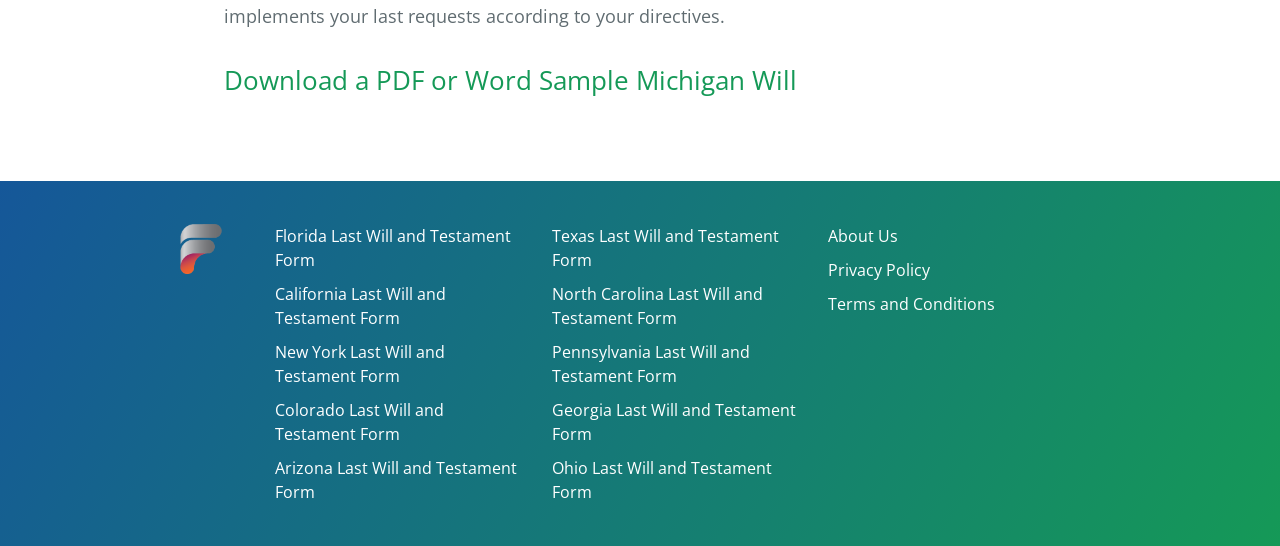Bounding box coordinates are specified in the format (top-left x, top-left y, bottom-right x, bottom-right y). All values are floating point numbers bounded between 0 and 1. Please provide the bounding box coordinate of the region this sentence describes: Useful Resources

None